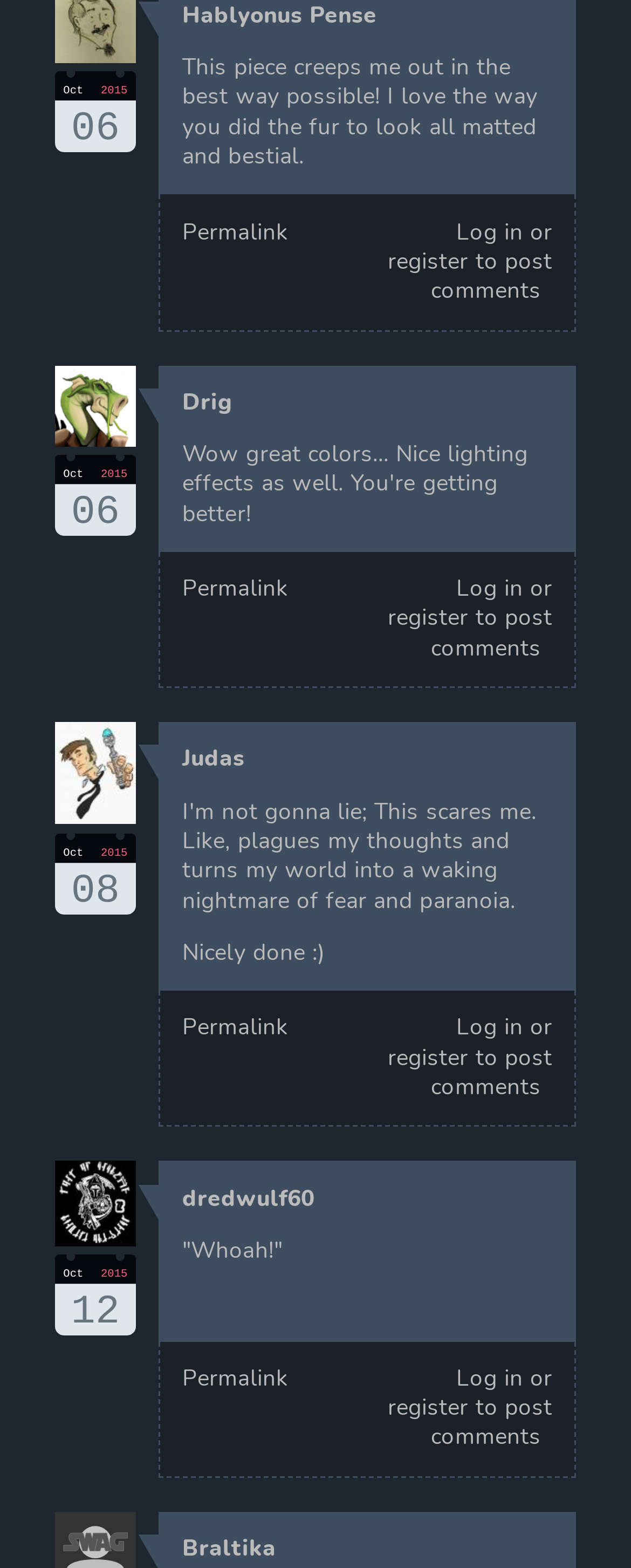Predict the bounding box for the UI component with the following description: "Log in".

[0.723, 0.138, 0.829, 0.157]